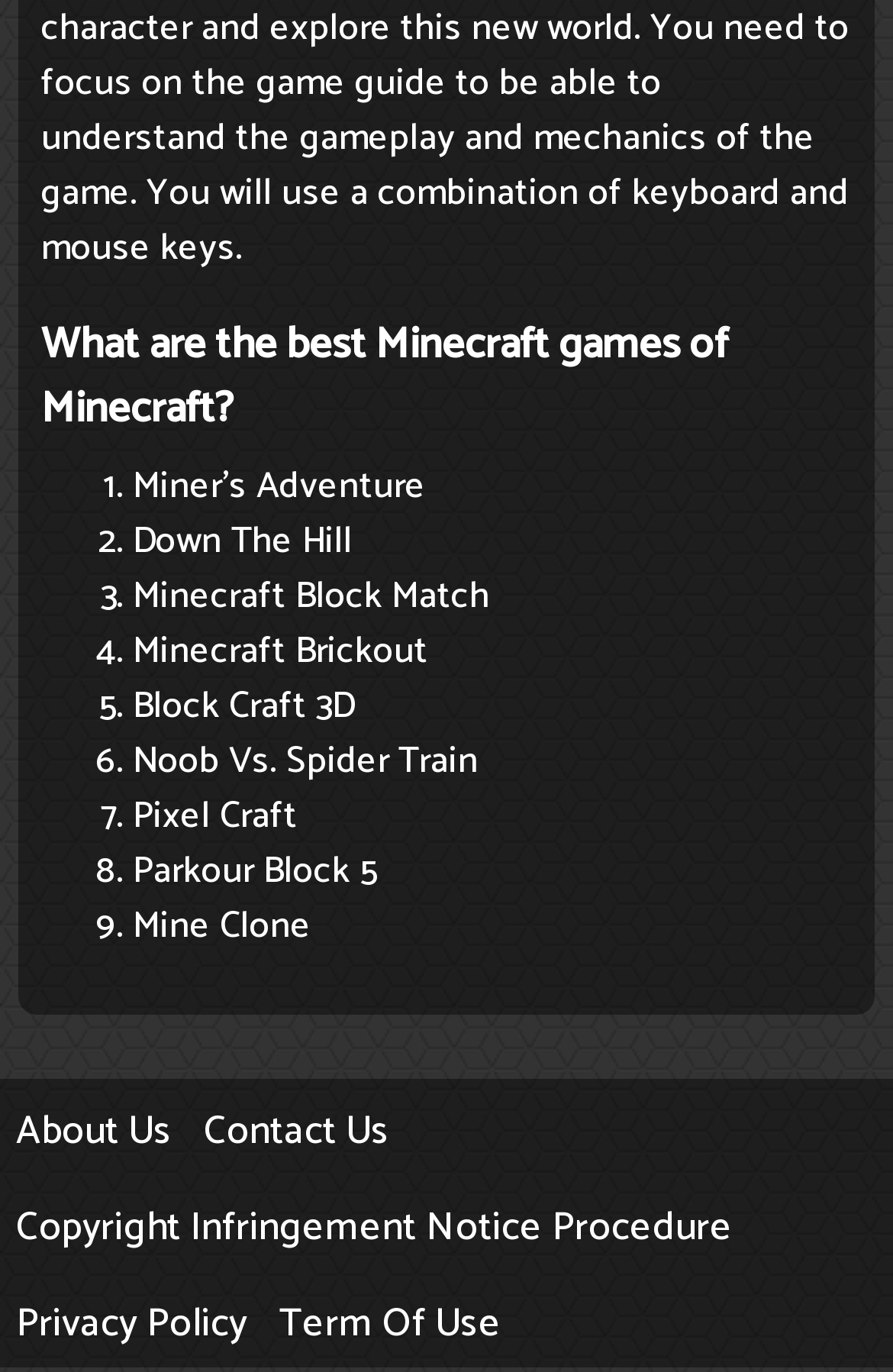For the given element description Term of use, determine the bounding box coordinates of the UI element. The coordinates should follow the format (top-left x, top-left y, bottom-right x, bottom-right y) and be within the range of 0 to 1.

[0.308, 0.926, 0.567, 0.997]